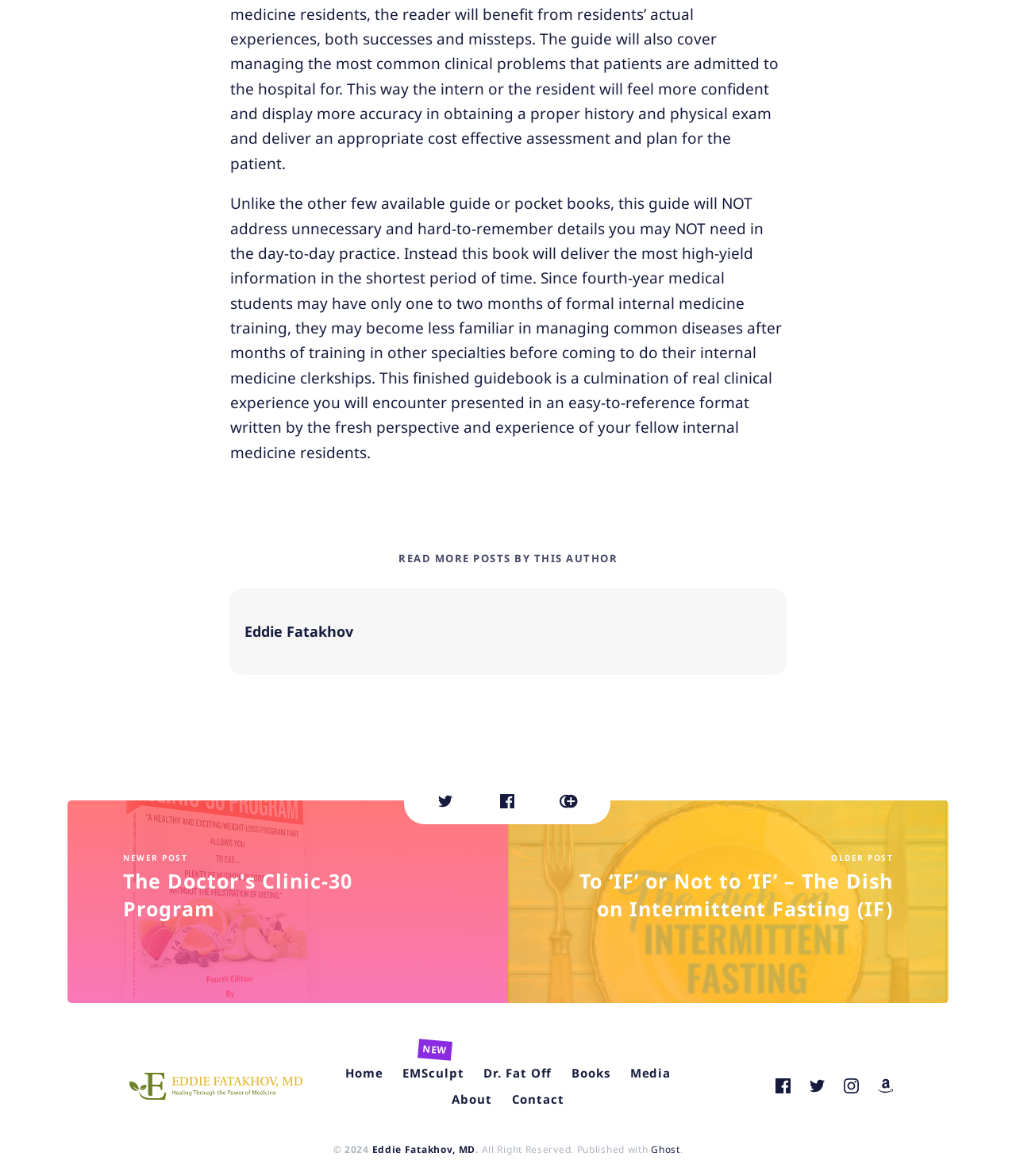What is the purpose of the book?
Using the visual information, reply with a single word or short phrase.

To deliver high-yield information